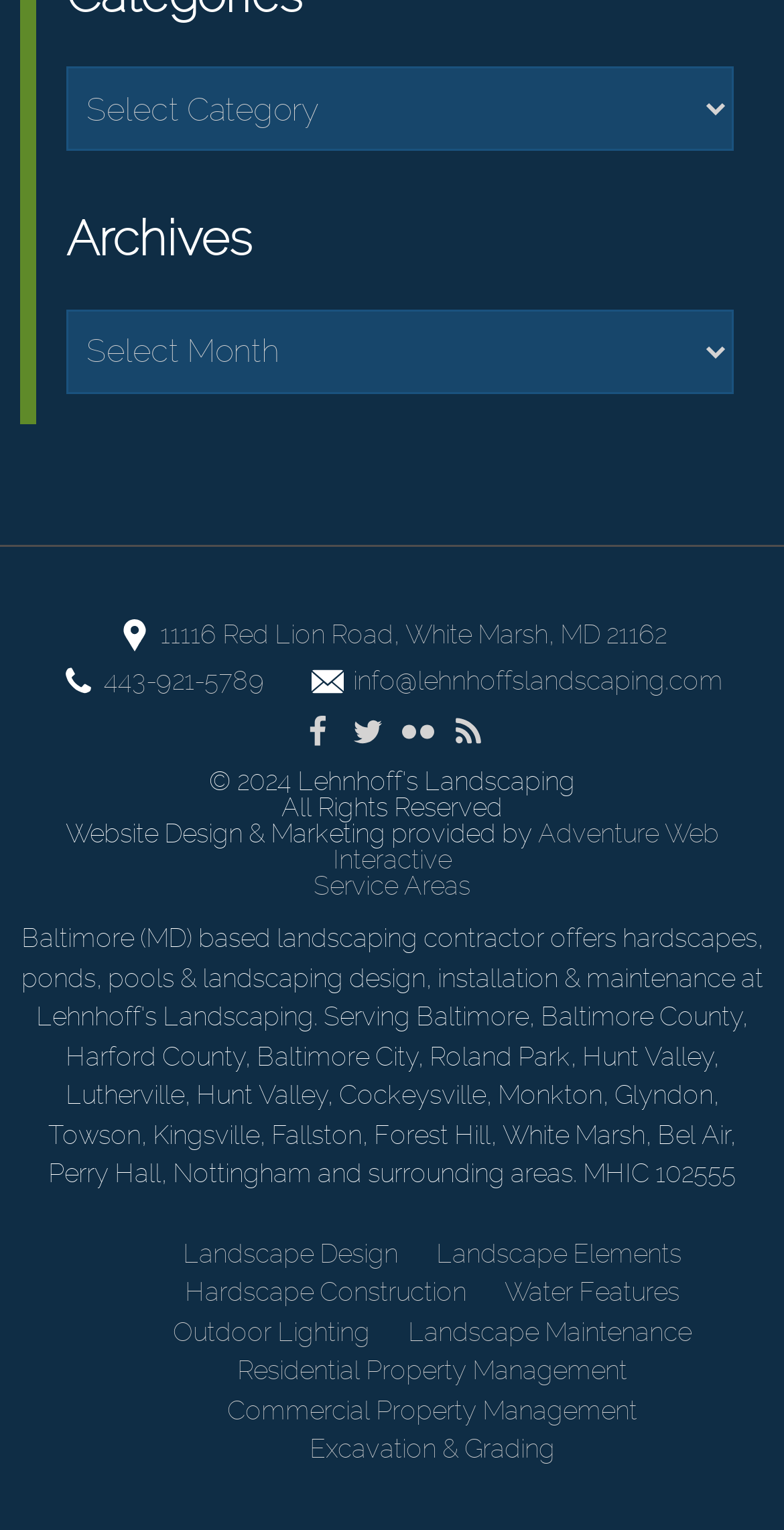Find the bounding box coordinates of the clickable element required to execute the following instruction: "Send an email". Provide the coordinates as four float numbers between 0 and 1, i.e., [left, top, right, bottom].

[0.45, 0.435, 0.922, 0.455]